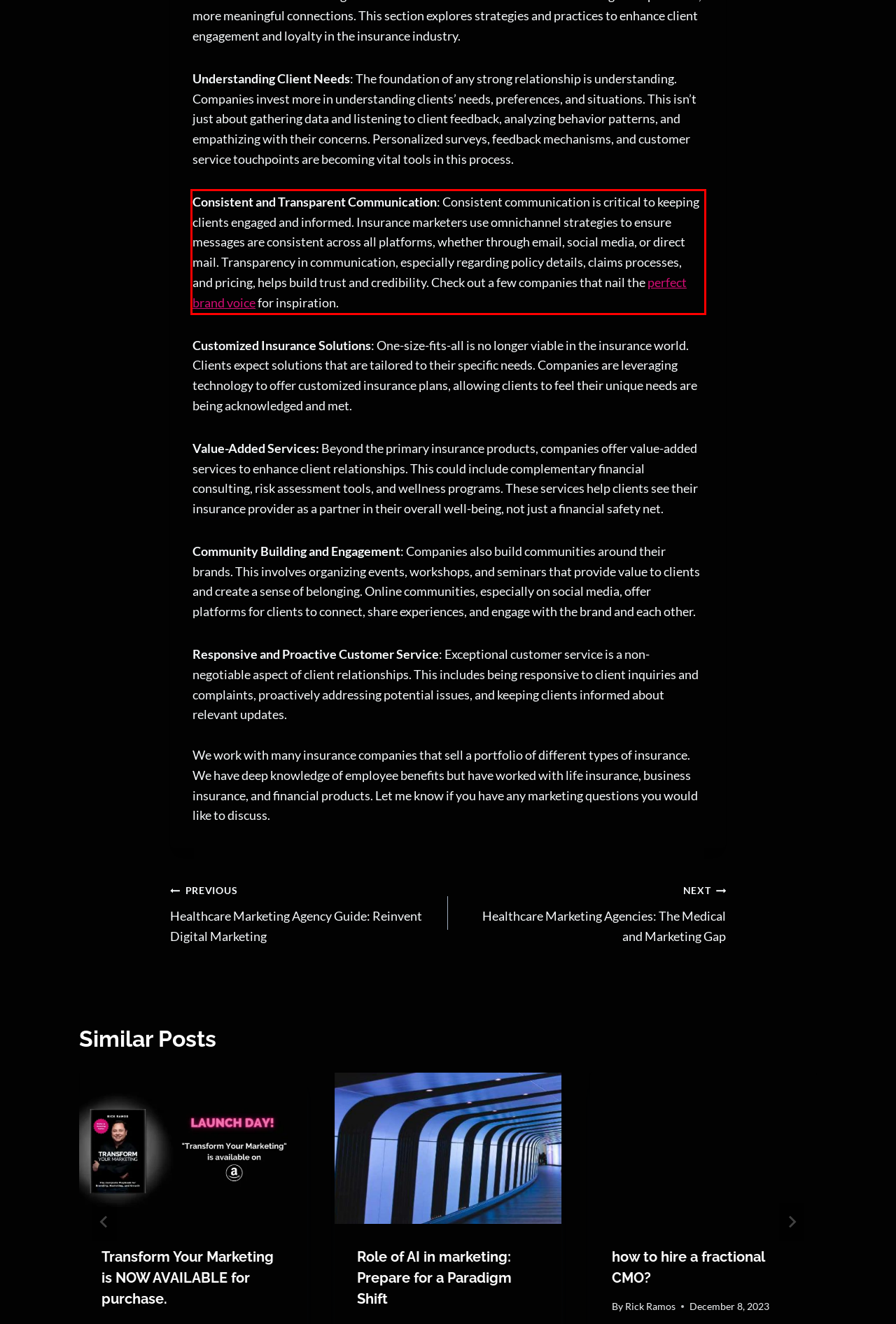Identify the text inside the red bounding box on the provided webpage screenshot by performing OCR.

Consistent and Transparent Communication: Consistent communication is critical to keeping clients engaged and informed. Insurance marketers use omnichannel strategies to ensure messages are consistent across all platforms, whether through email, social media, or direct mail. Transparency in communication, especially regarding policy details, claims processes, and pricing, helps build trust and credibility. Check out a few companies that nail the perfect brand voice for inspiration.